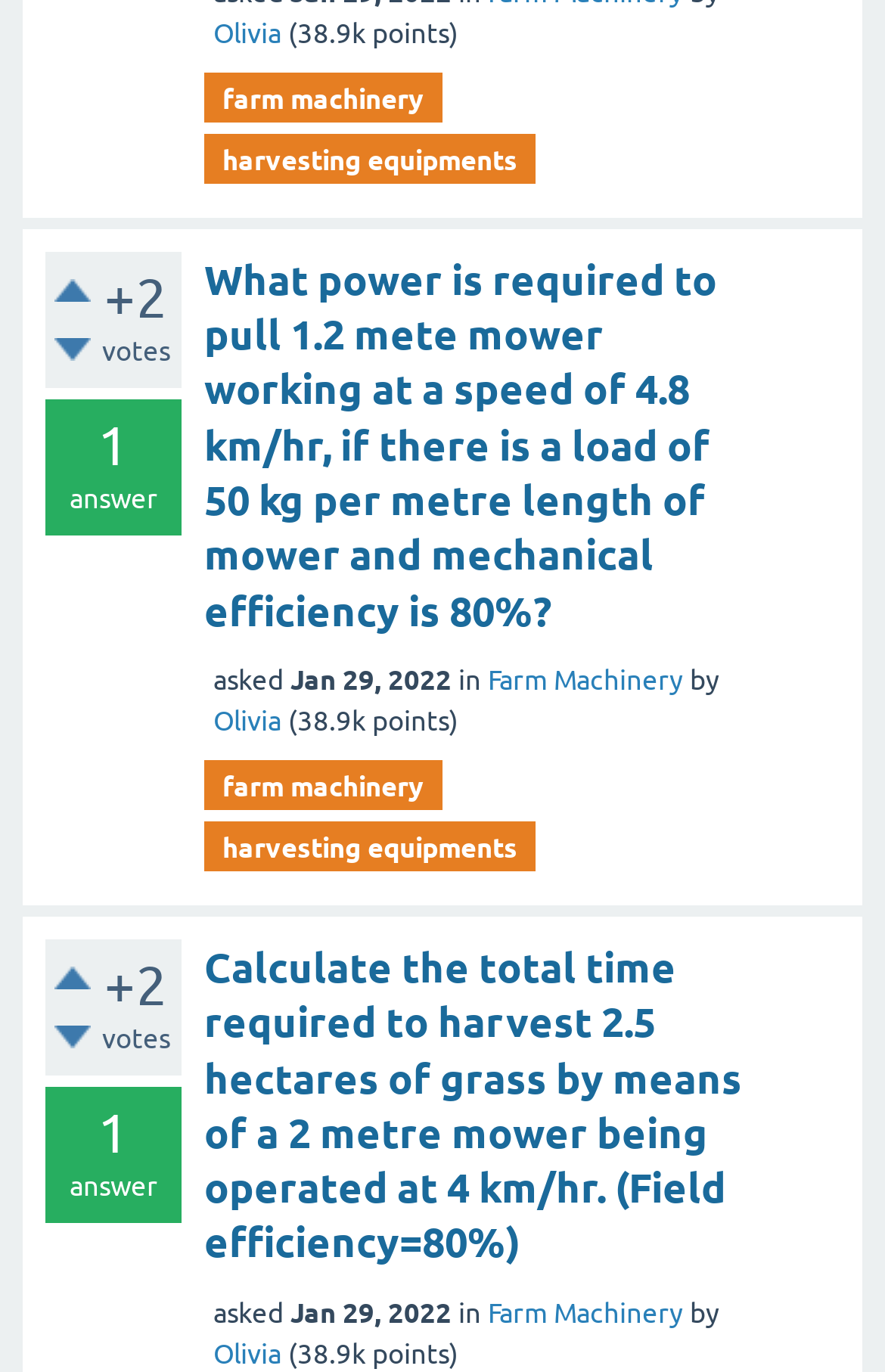Locate the bounding box coordinates of the element you need to click to accomplish the task described by this instruction: "Click on the '+' button".

[0.062, 0.203, 0.103, 0.22]